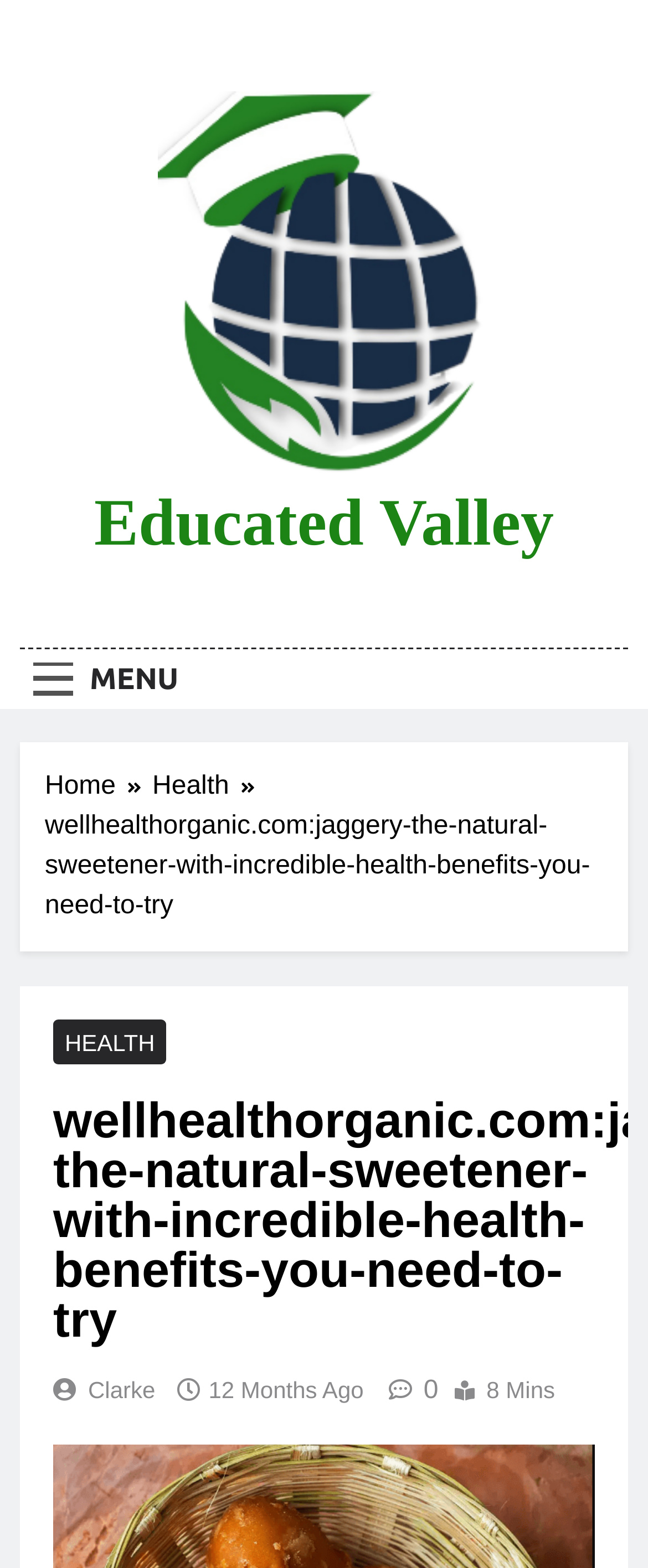What is the name of the website?
Use the information from the image to give a detailed answer to the question.

I determined the name of the website by looking at the link element with the text 'educated valley' and the image element with the same text, which suggests that it is the logo of the website.